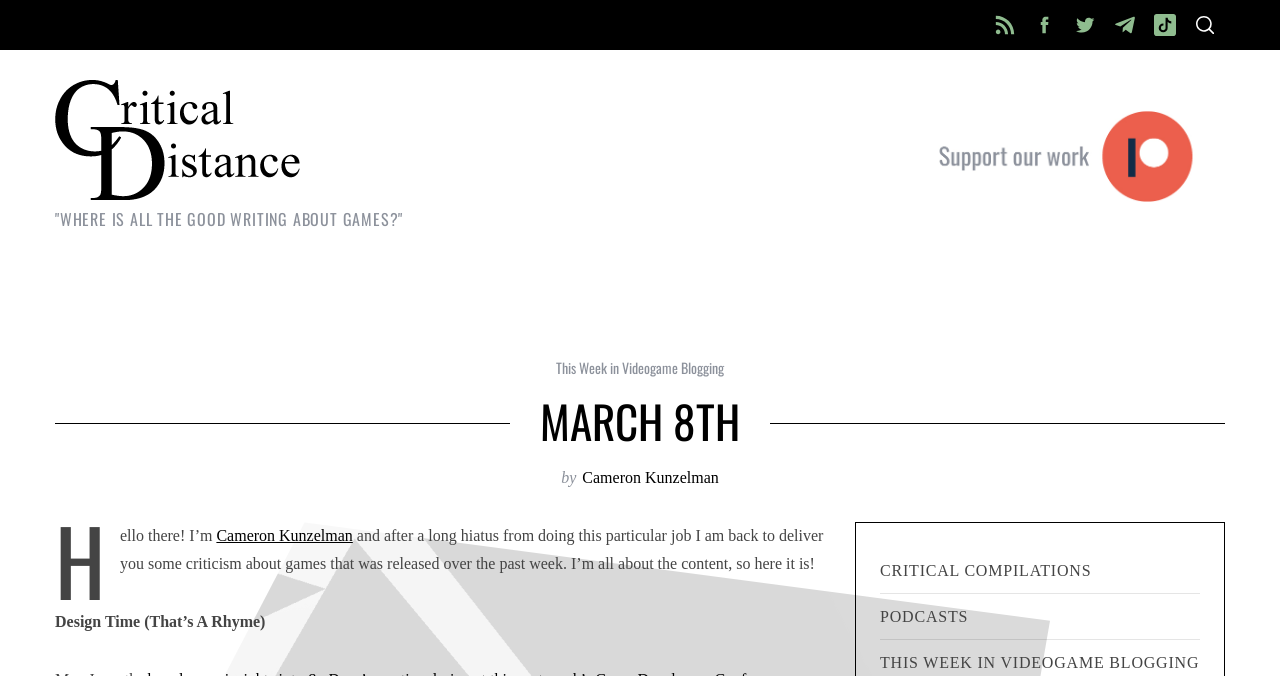Show the bounding box coordinates of the element that should be clicked to complete the task: "Read the latest post by Cameron Kunzelman".

[0.455, 0.694, 0.562, 0.719]